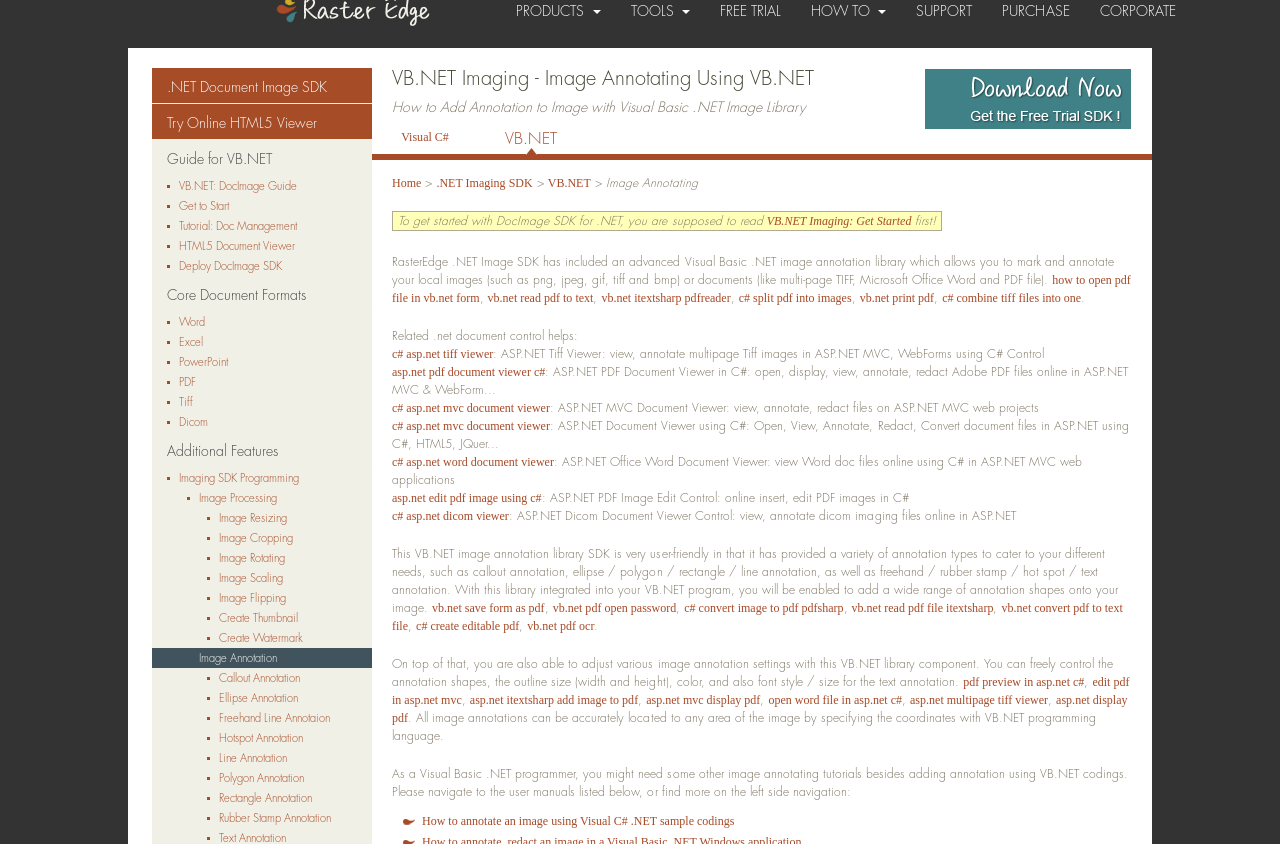Provide a one-word or short-phrase answer to the question:
What is the name of the image SDK for VB.NET?

RasterEdge